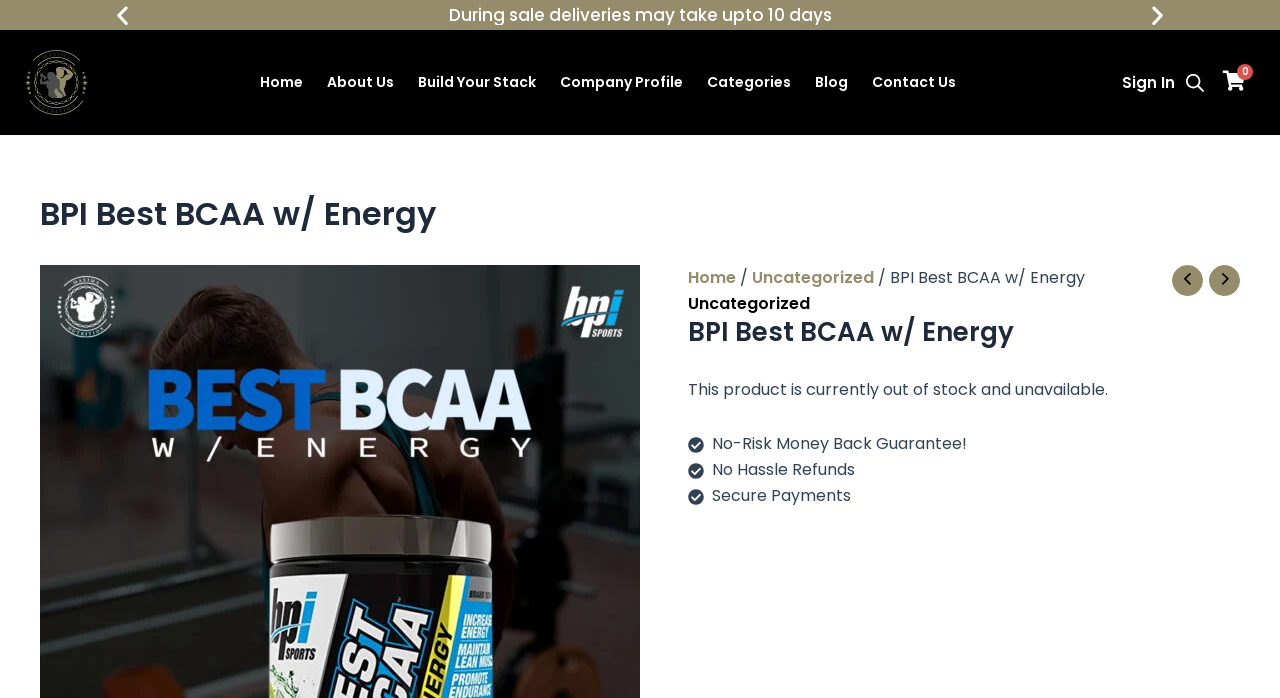Using the description "Build Your Stack", predict the bounding box of the relevant HTML element.

[0.317, 0.081, 0.428, 0.155]